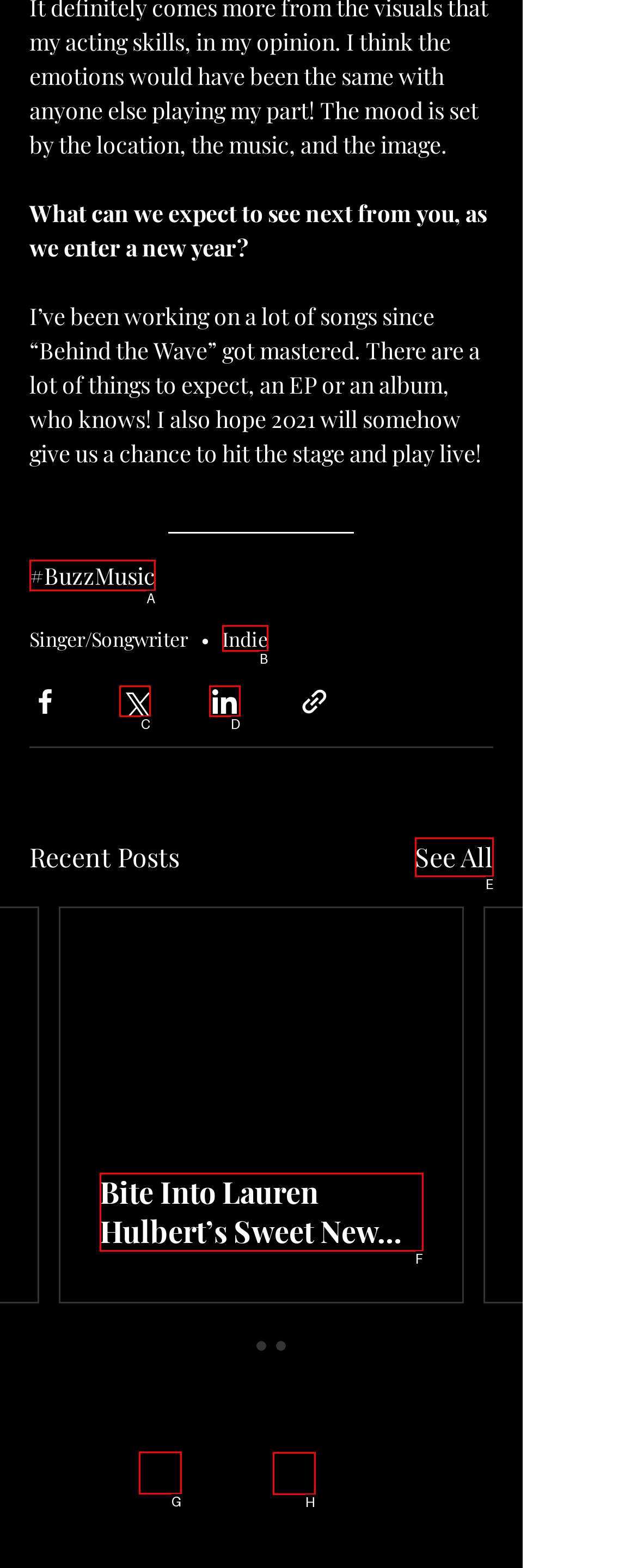Identify the correct UI element to click to follow this instruction: Open the 'Instagram' social media page
Respond with the letter of the appropriate choice from the displayed options.

G